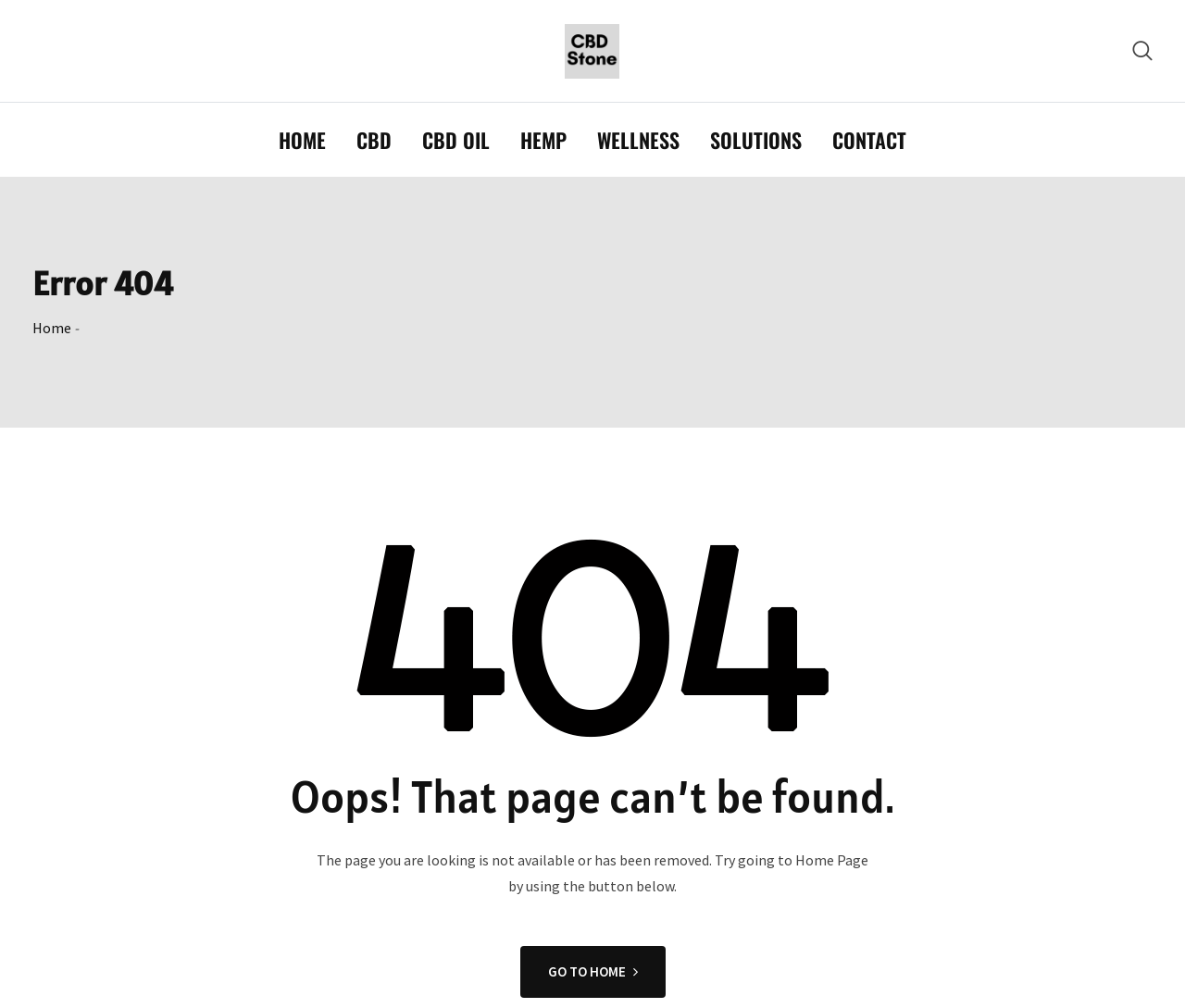Please identify the bounding box coordinates of the element's region that needs to be clicked to fulfill the following instruction: "visit CBD news". The bounding box coordinates should consist of four float numbers between 0 and 1, i.e., [left, top, right, bottom].

[0.477, 0.014, 0.523, 0.087]